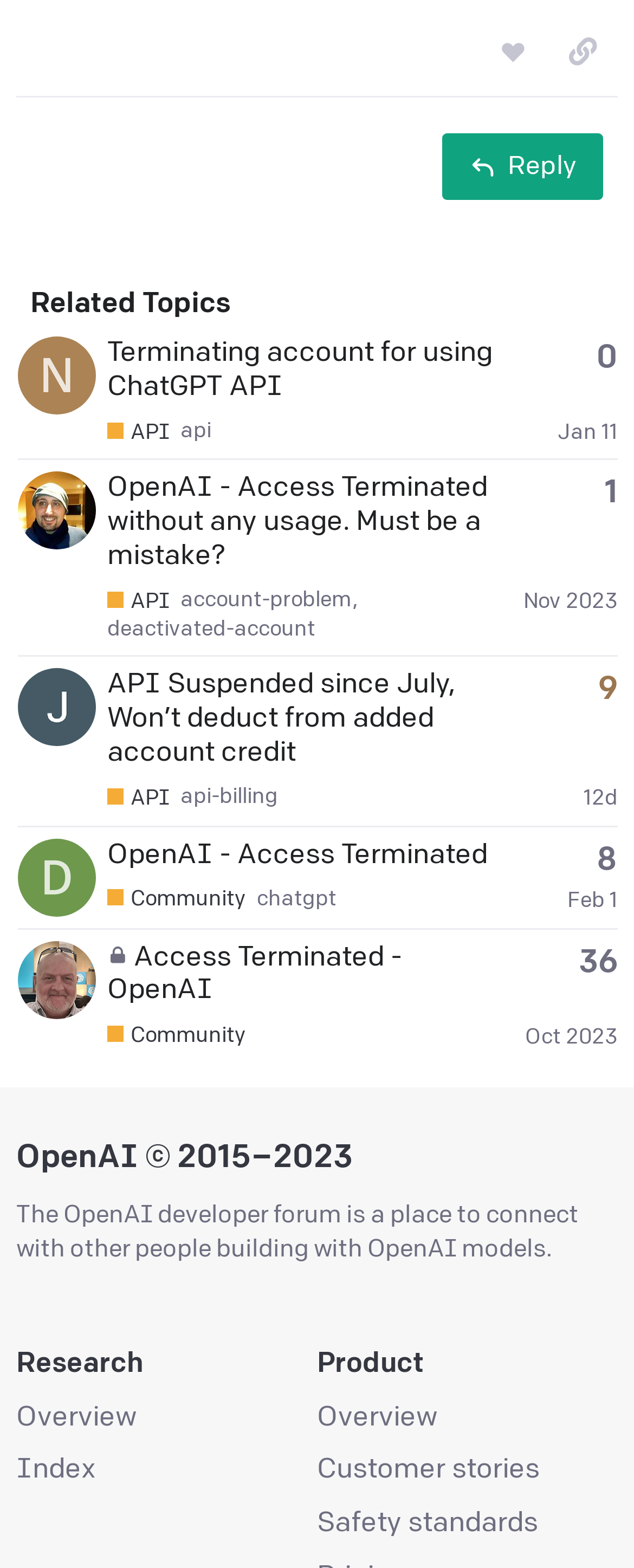Determine the bounding box coordinates of the area to click in order to meet this instruction: "Like a post".

[0.753, 0.013, 0.864, 0.053]